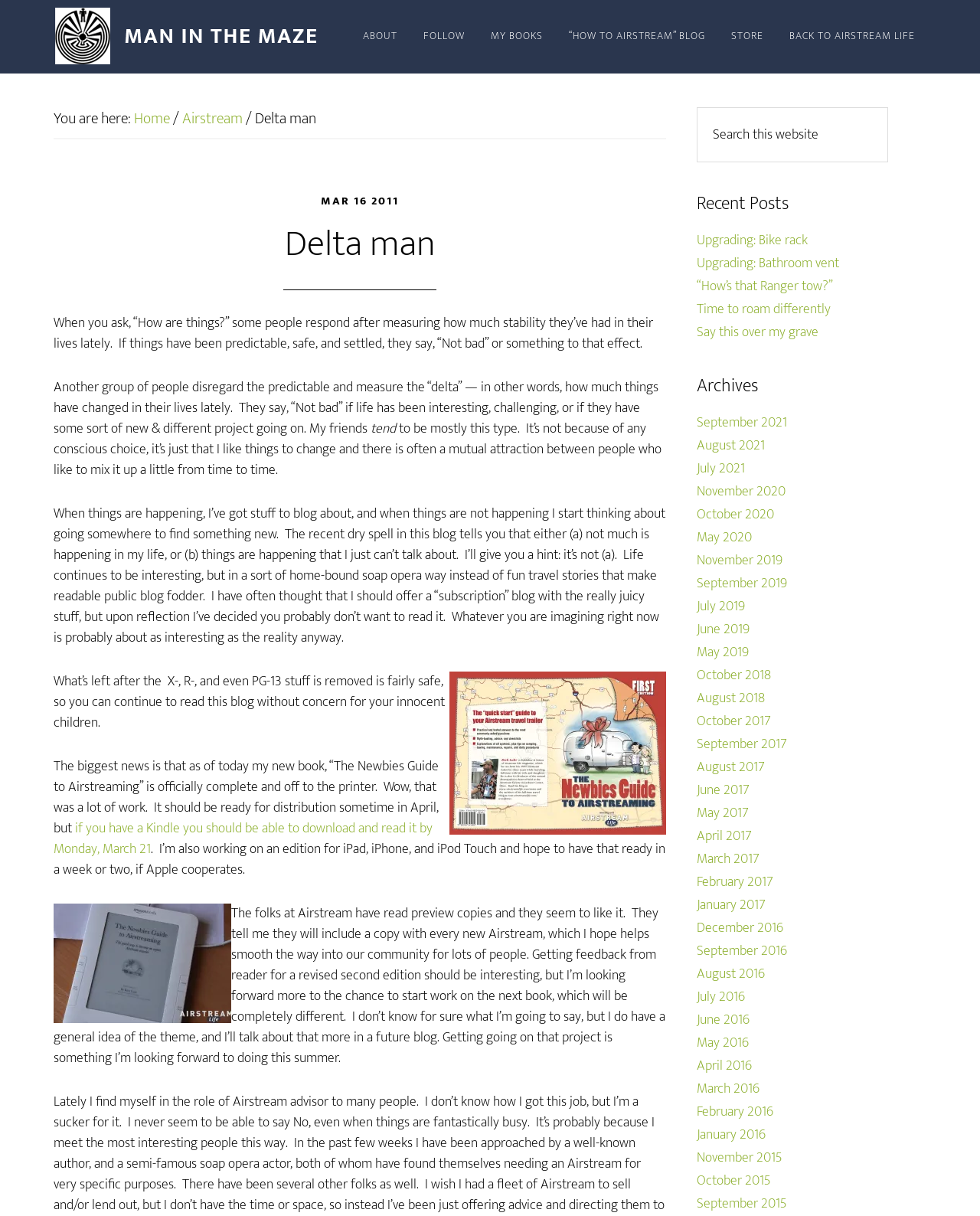What type of vehicle is mentioned in the blog post?
Please respond to the question with as much detail as possible.

The blog post mentions Airstream, which is a type of recreational vehicle, as indicated by the text 'The folks at Airstream have read preview copies and they seem to like it.'